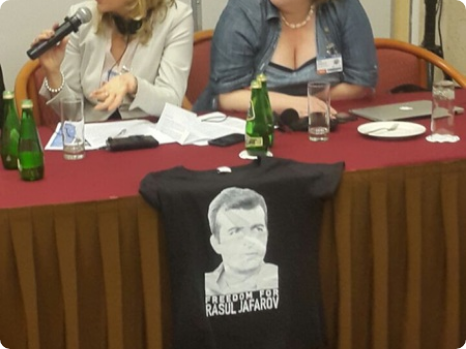Answer succinctly with a single word or phrase:
How many women are seated at the table?

Two